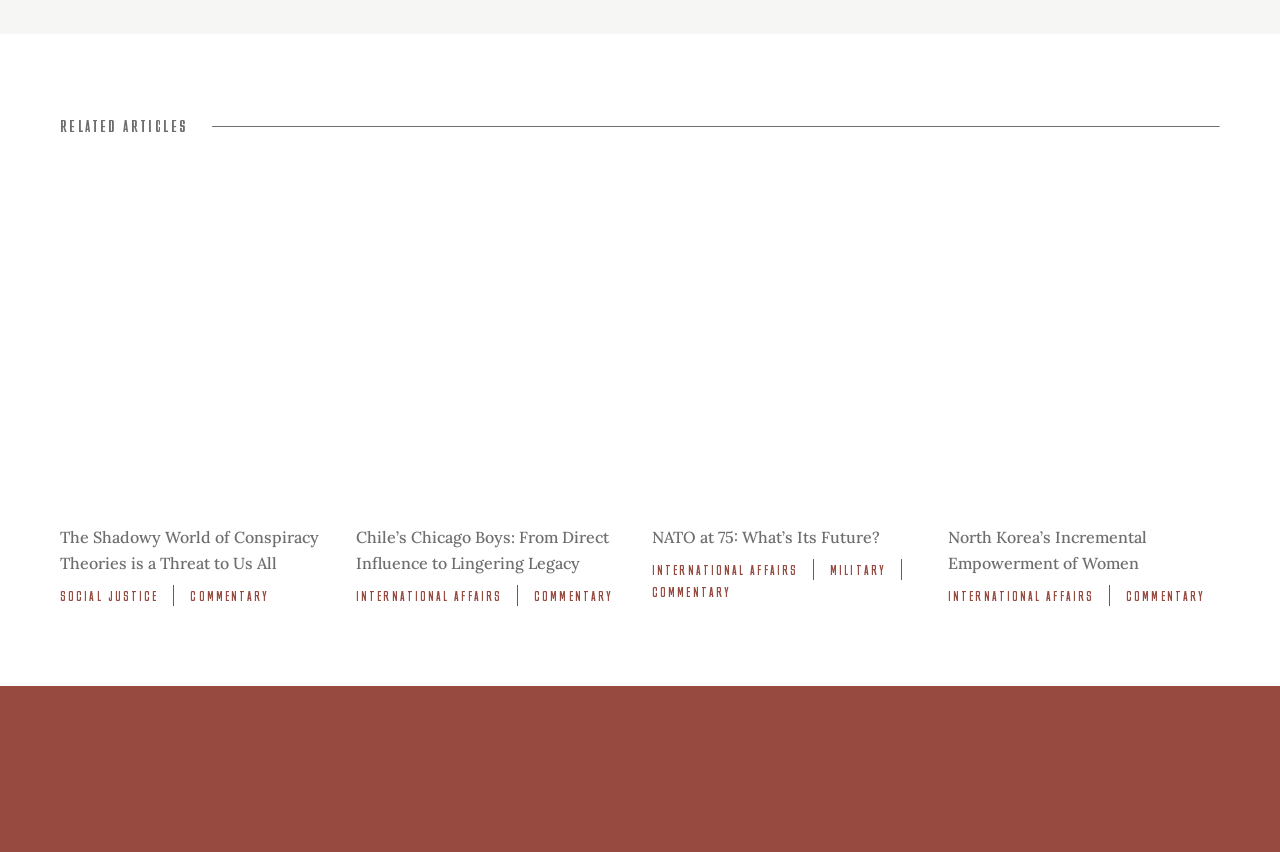Please find the bounding box coordinates of the section that needs to be clicked to achieve this instruction: "Learn about North Korea's empowerment of women".

[0.741, 0.615, 0.953, 0.676]